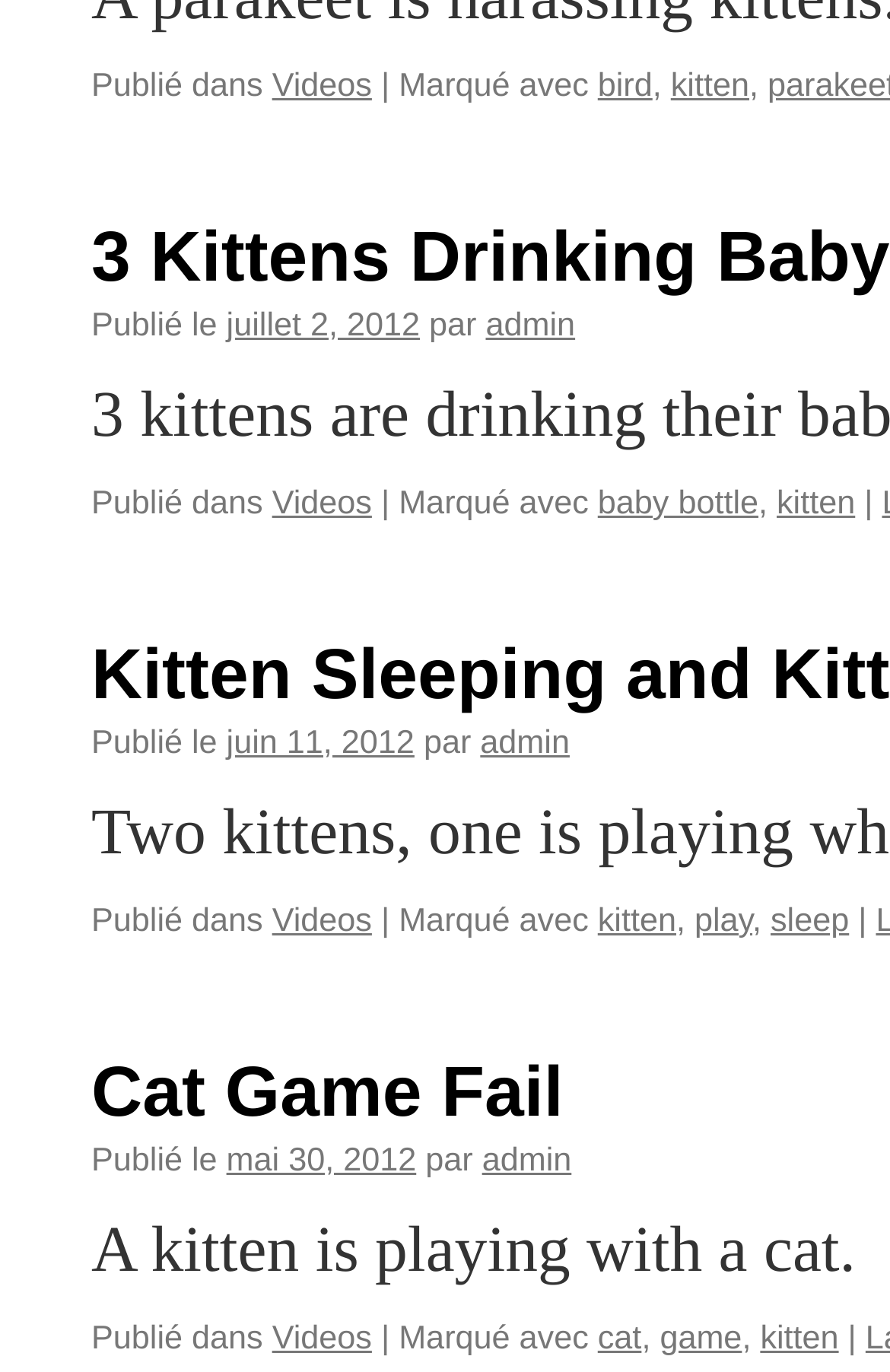Answer succinctly with a single word or phrase:
What is the description of the video 'Cat Game Fail'?

A kitten is playing with a cat.